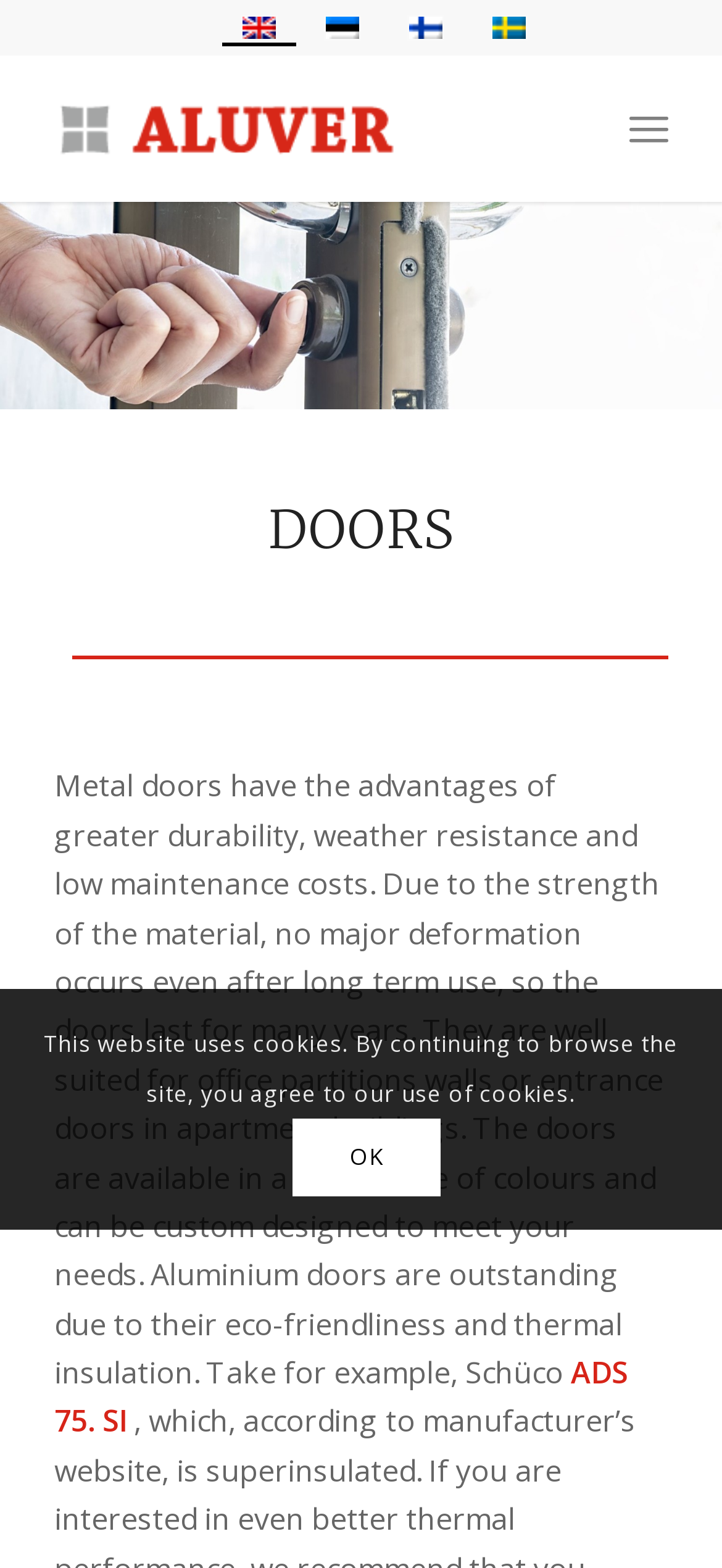Please find the bounding box for the UI component described as follows: "ADS 75. SI".

[0.075, 0.862, 0.87, 0.919]